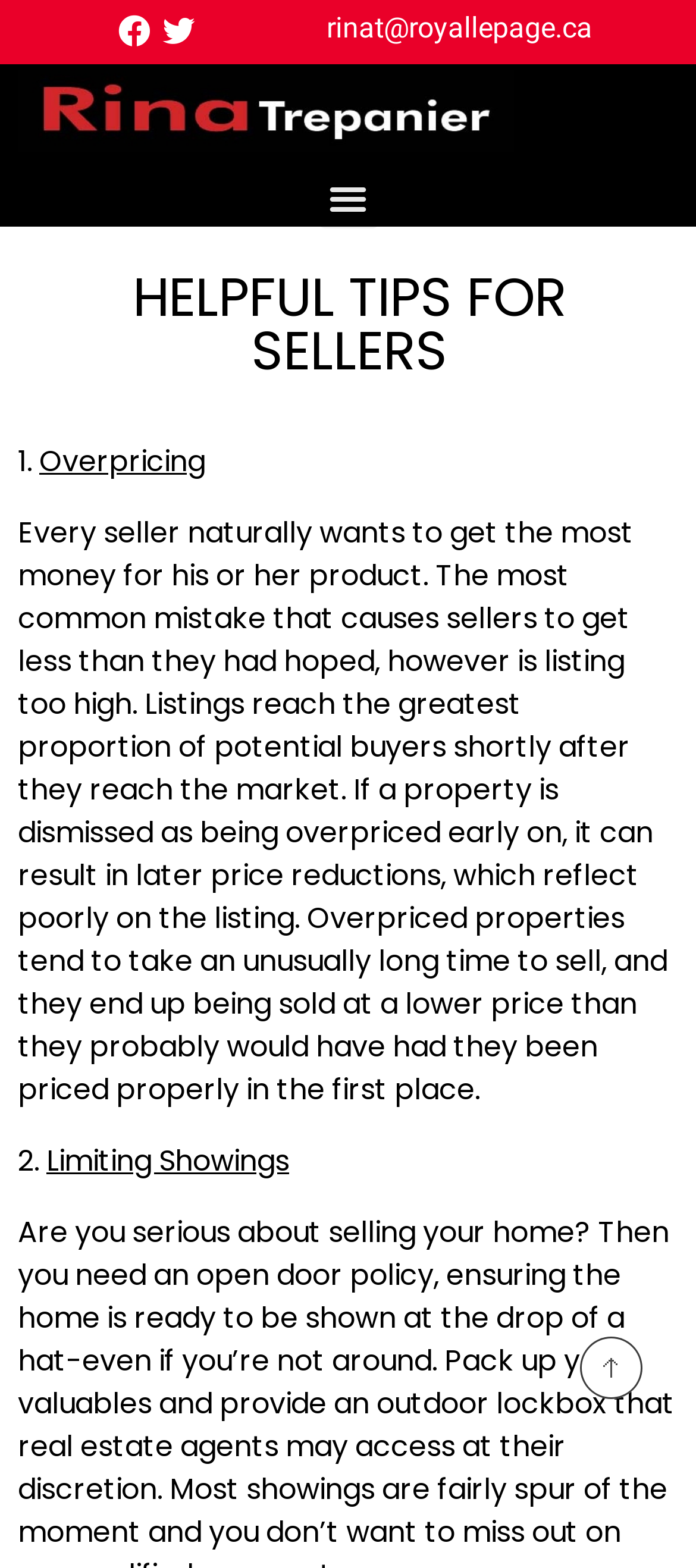How many helpful tips are listed on the webpage?
Answer the question based on the image using a single word or a brief phrase.

At least 2